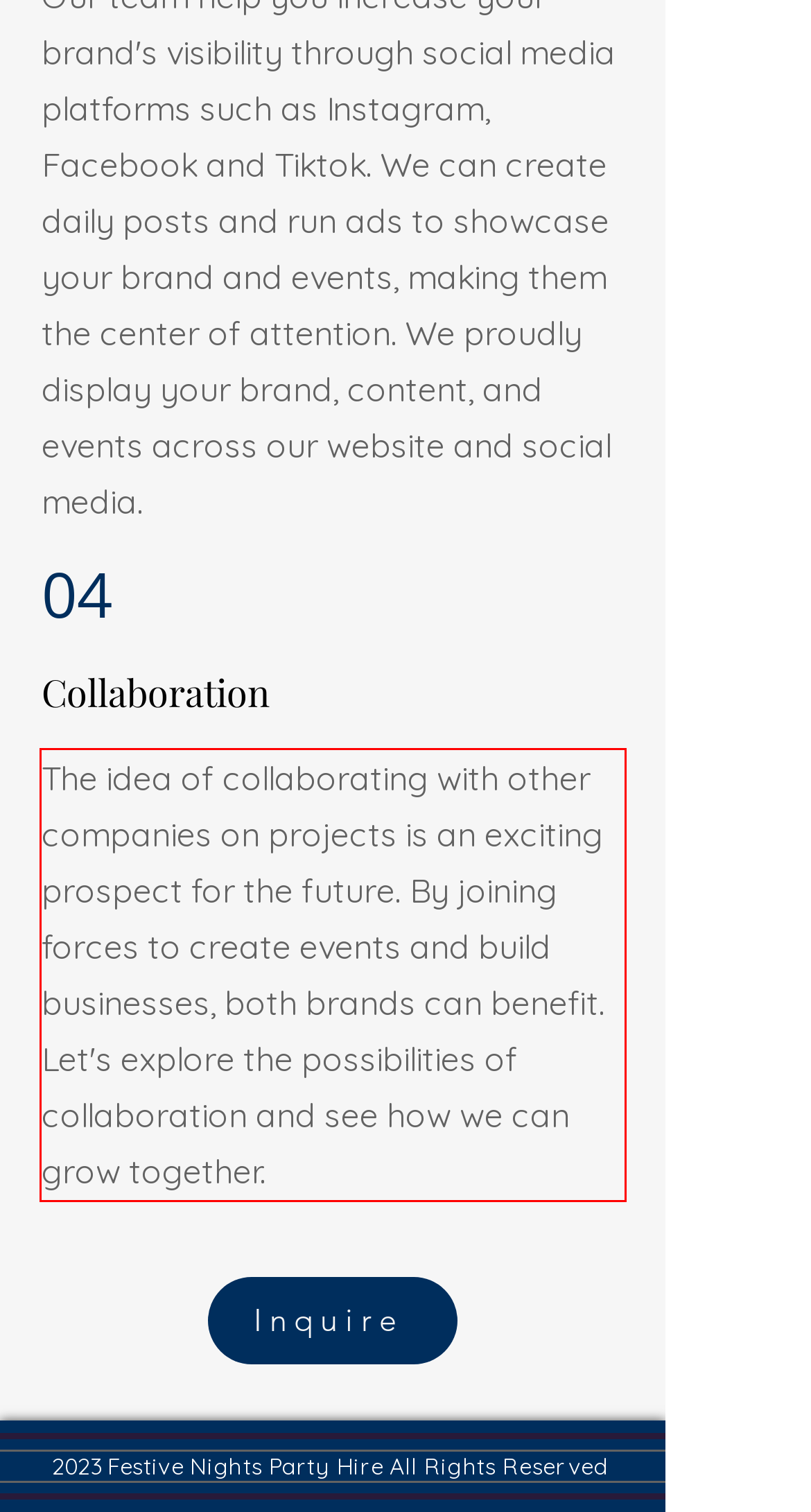Perform OCR on the text inside the red-bordered box in the provided screenshot and output the content.

The idea of collaborating with other companies on projects is an exciting prospect for the future. By joining forces to create events and build businesses, both brands can benefit. Let's explore the possibilities of collaboration and see how we can grow together.